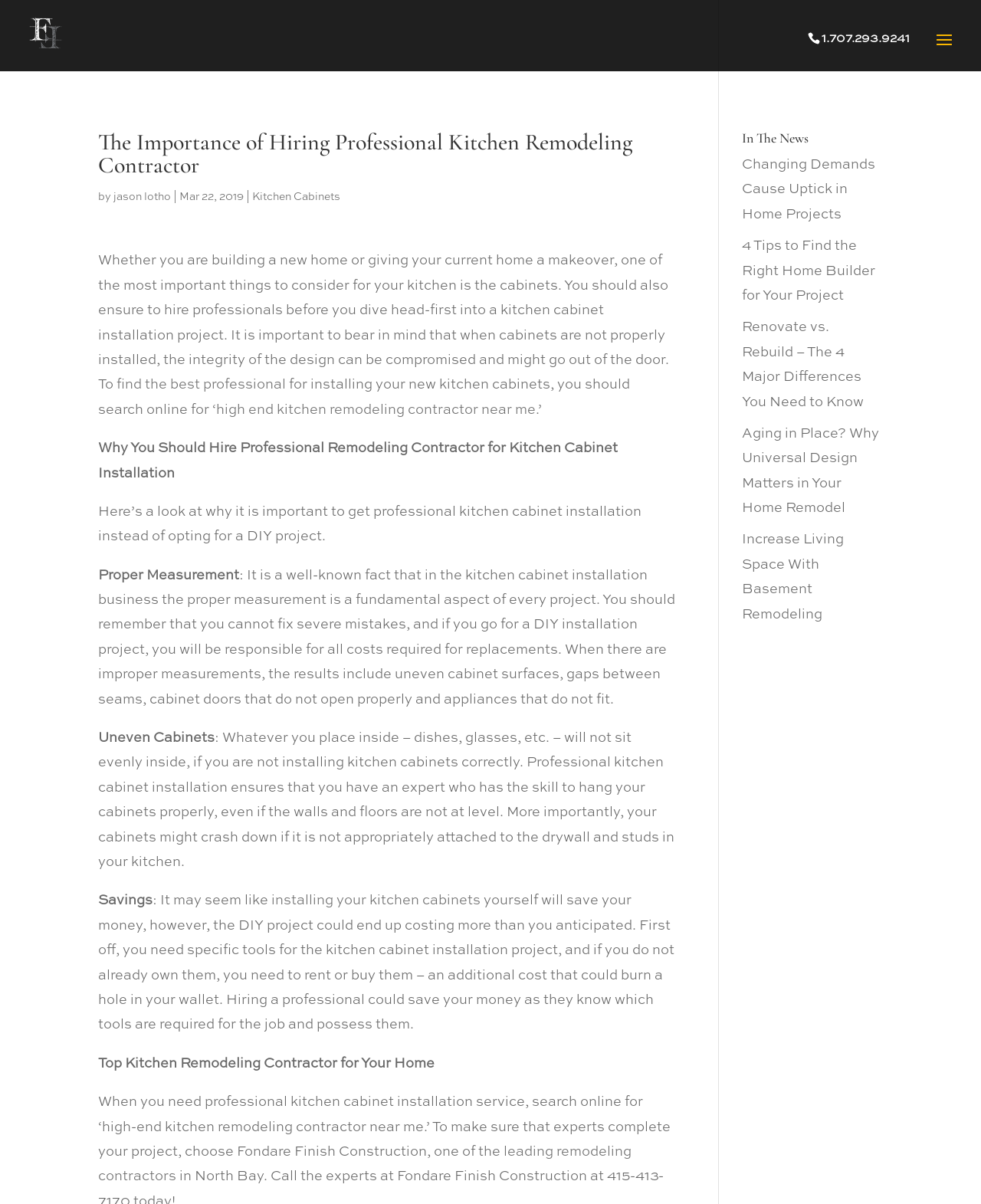Please specify the bounding box coordinates of the clickable section necessary to execute the following command: "Read the article about the importance of hiring a professional kitchen remodeling contractor".

[0.1, 0.109, 0.689, 0.153]